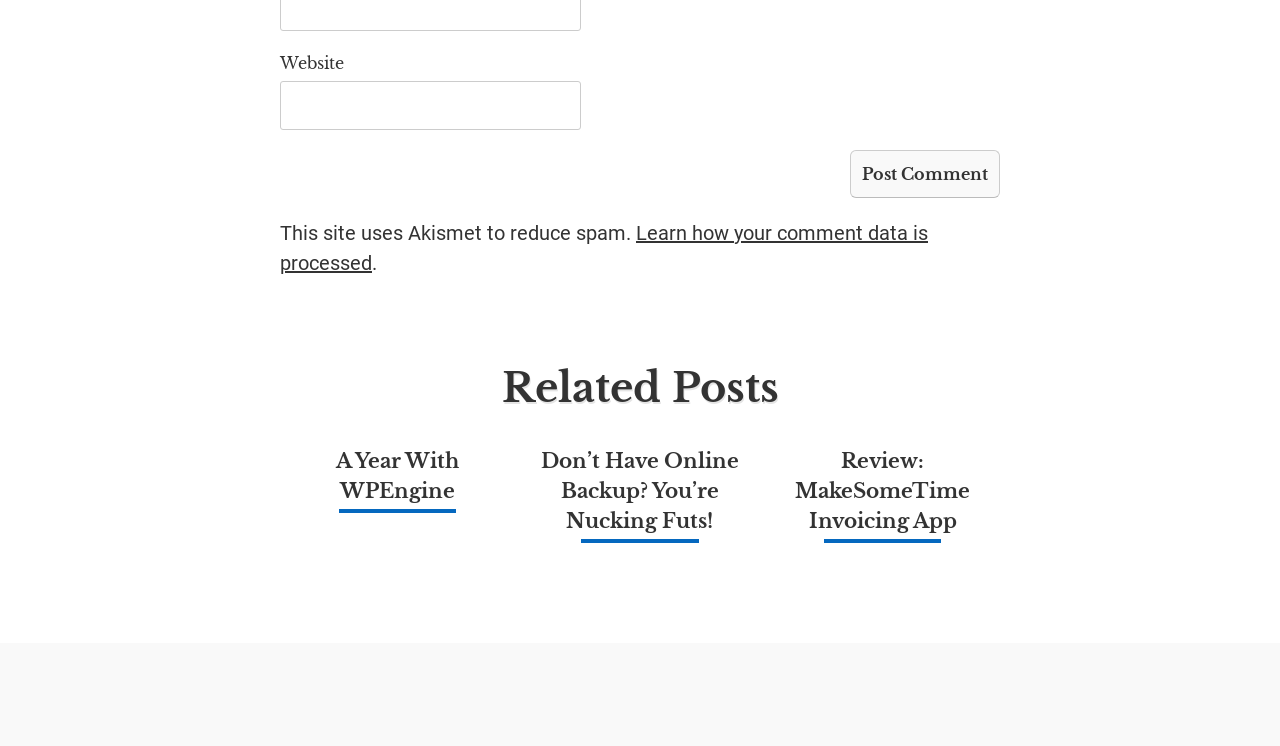Using the webpage screenshot, locate the HTML element that fits the following description and provide its bounding box: "PostalEase".

None